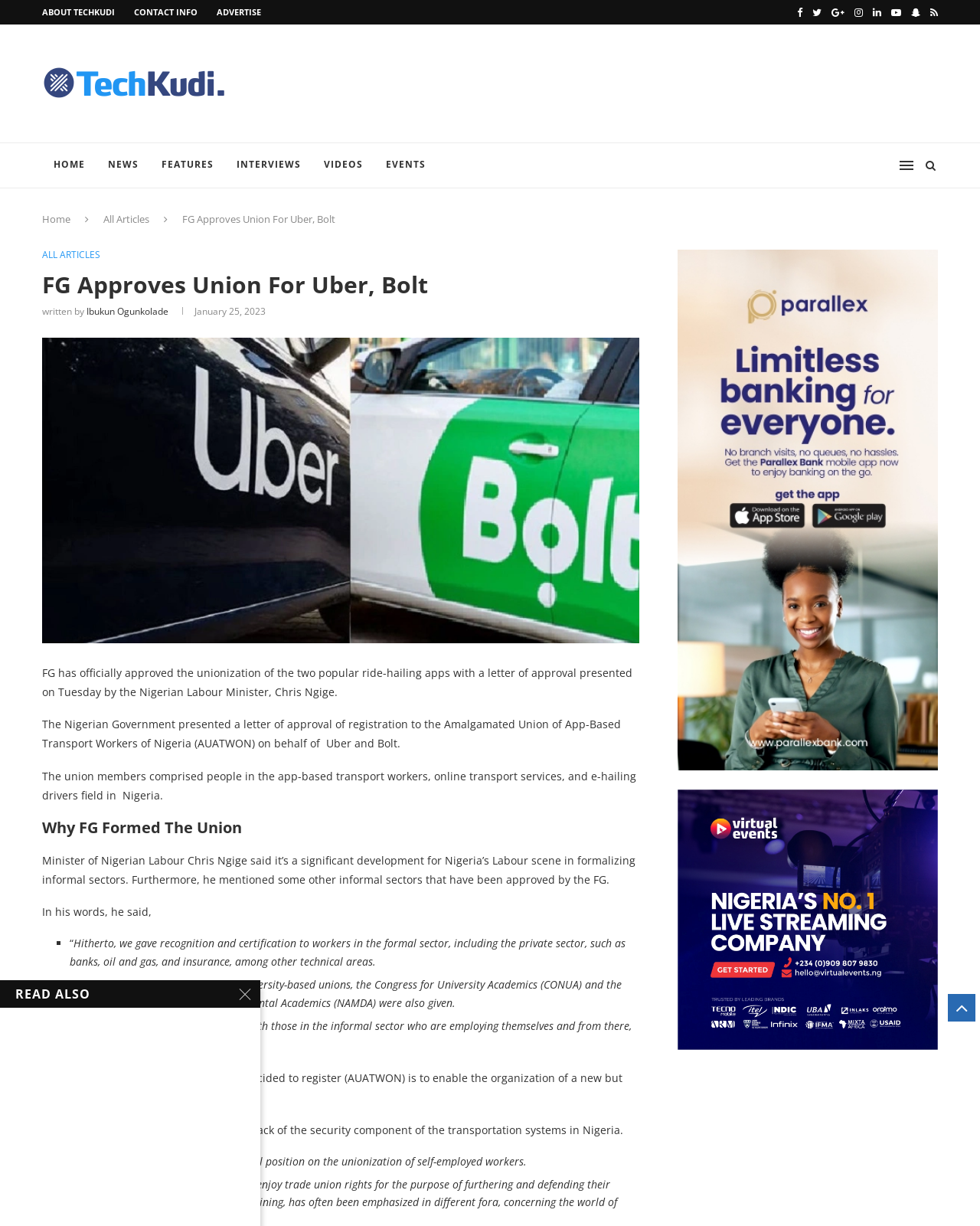Give a one-word or short phrase answer to the question: 
What is the date mentioned in the article?

January 25, 2023